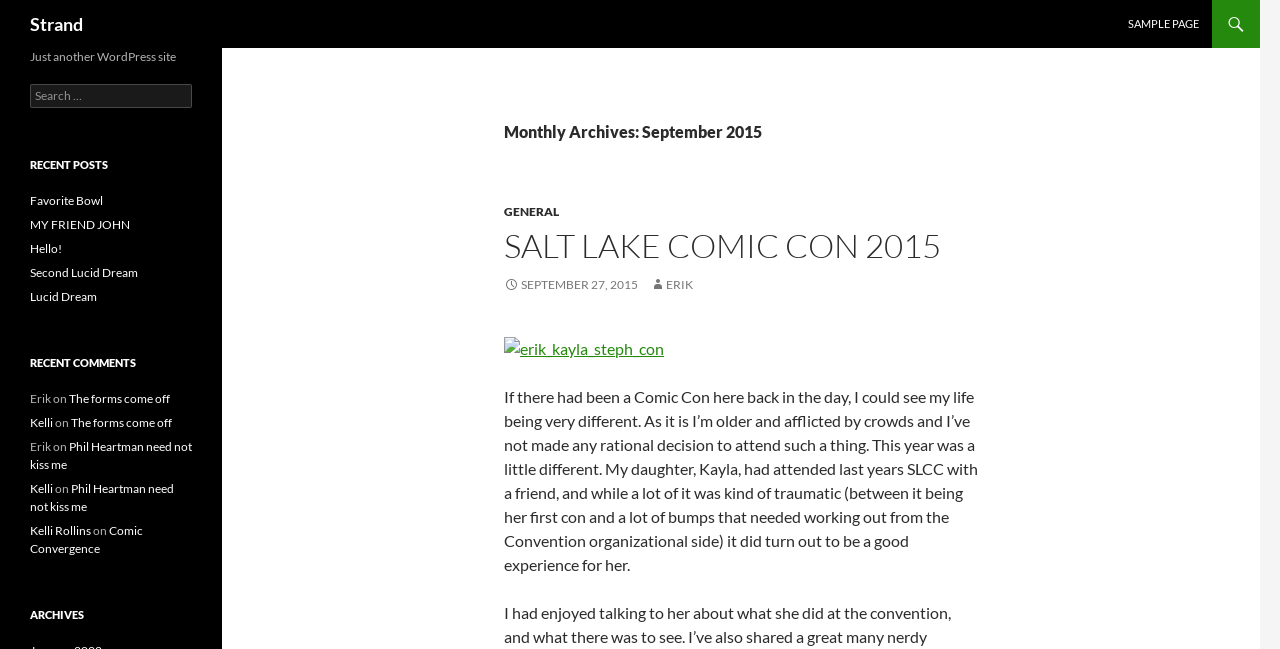Identify the bounding box coordinates of the clickable region to carry out the given instruction: "Search for something".

[0.023, 0.129, 0.15, 0.166]